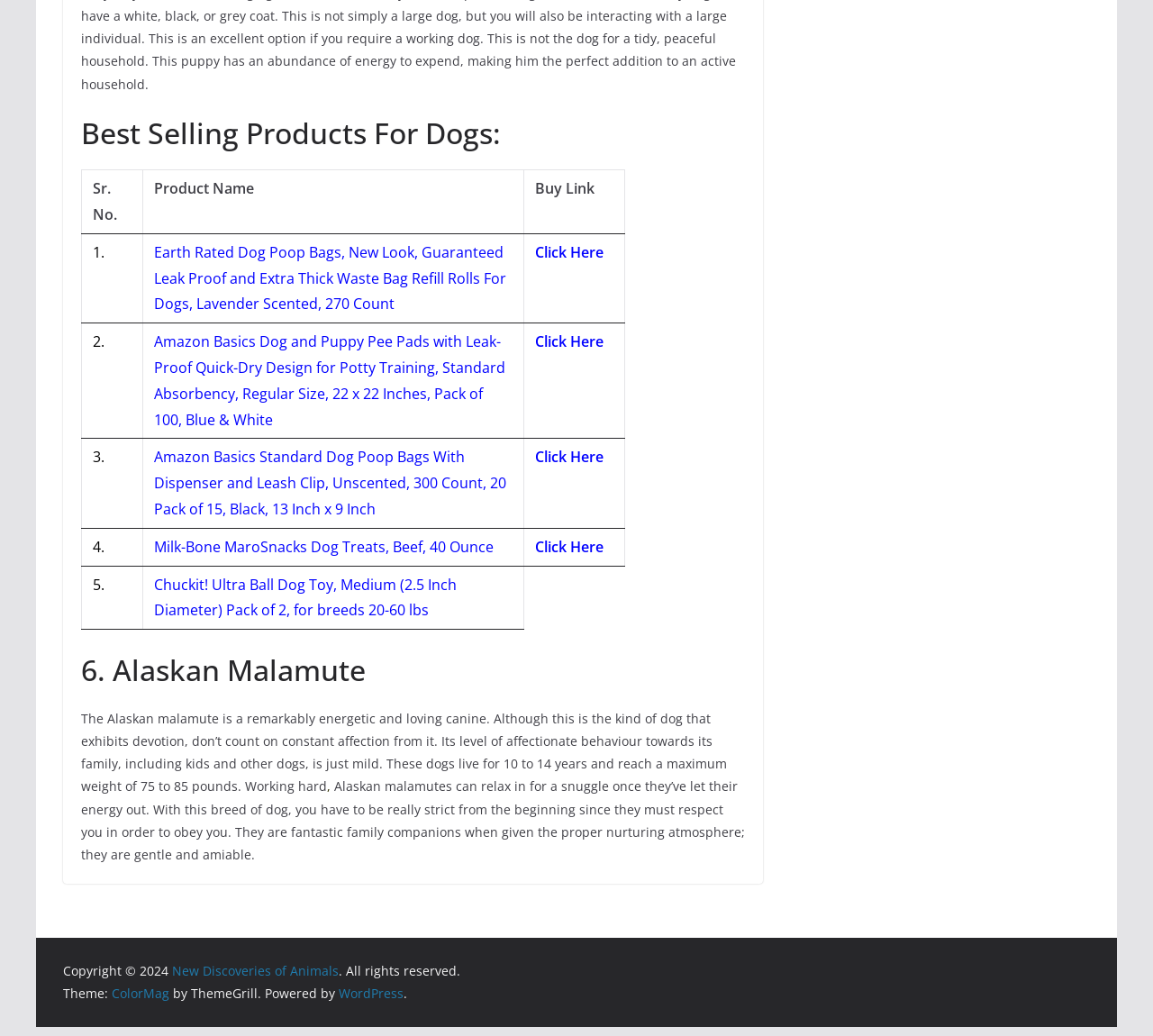What is the title of the table?
Look at the image and provide a short answer using one word or a phrase.

Best Selling Products For Dogs